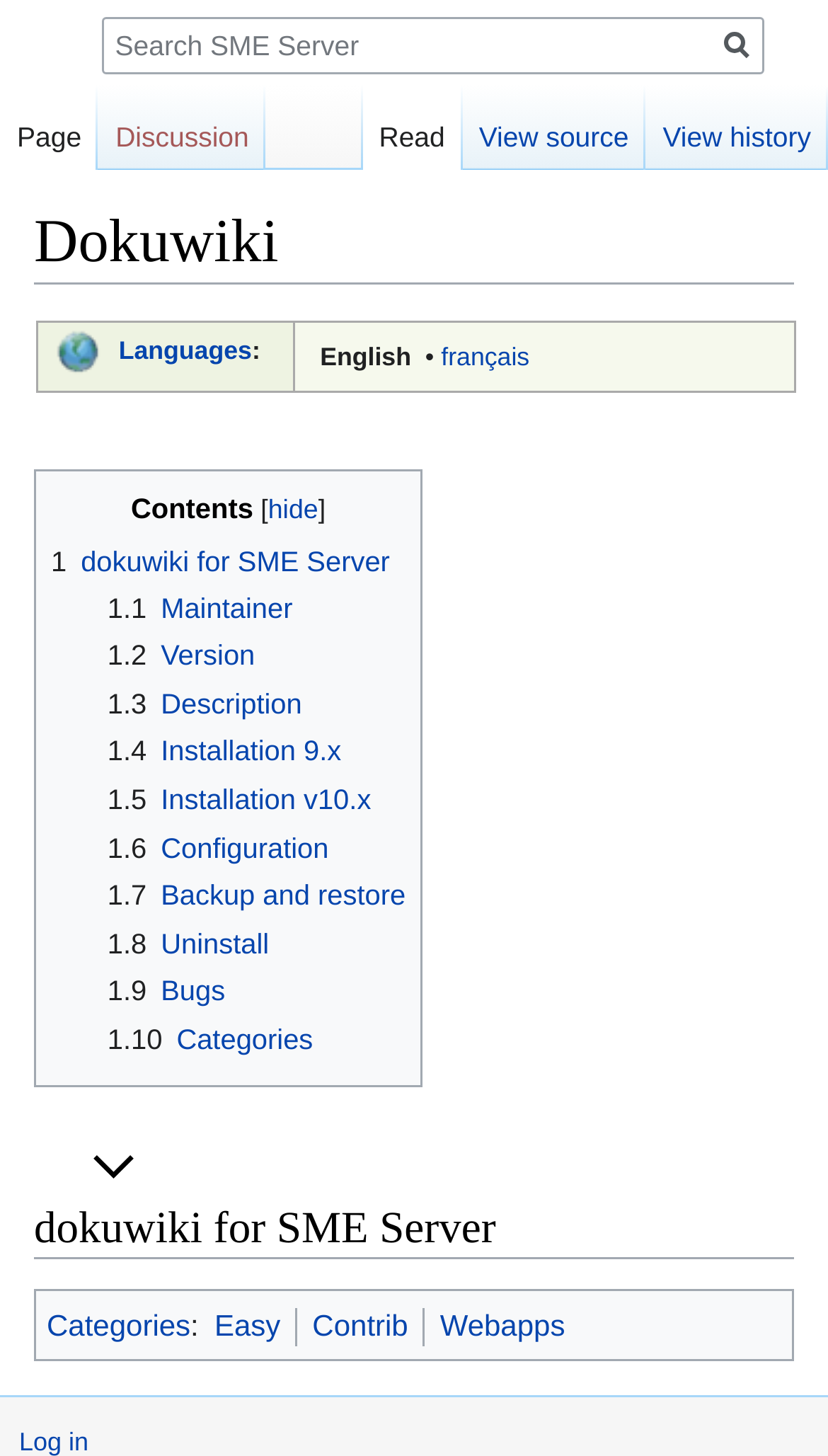Provide a brief response to the question below using one word or phrase:
How many navigation sections are there?

3